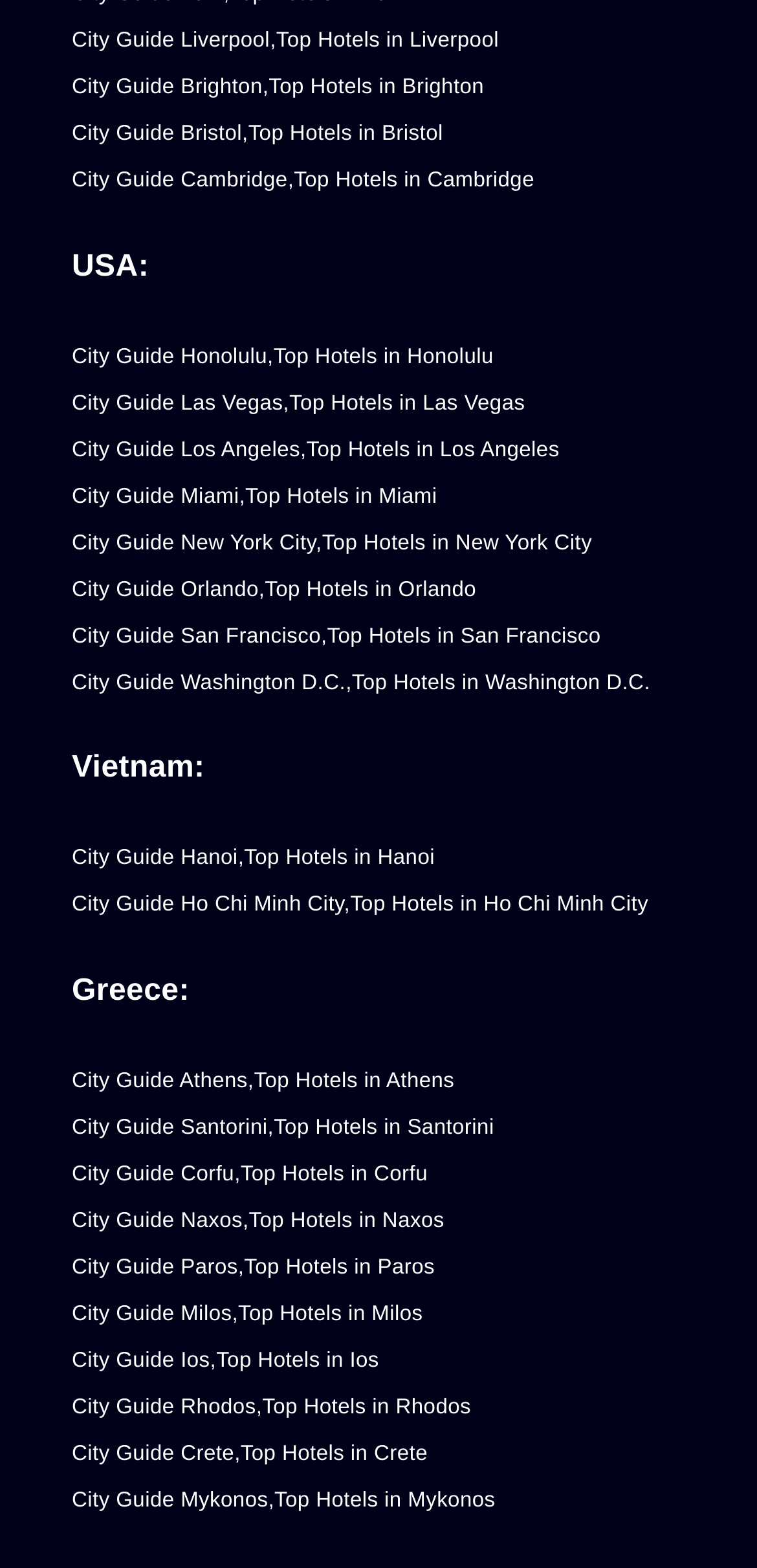How many countries are listed on the webpage?
Provide a detailed answer to the question, using the image to inform your response.

I found three country headings: 'USA:', 'Vietnam:', and 'Greece:', which indicate that there are three countries listed on the webpage.